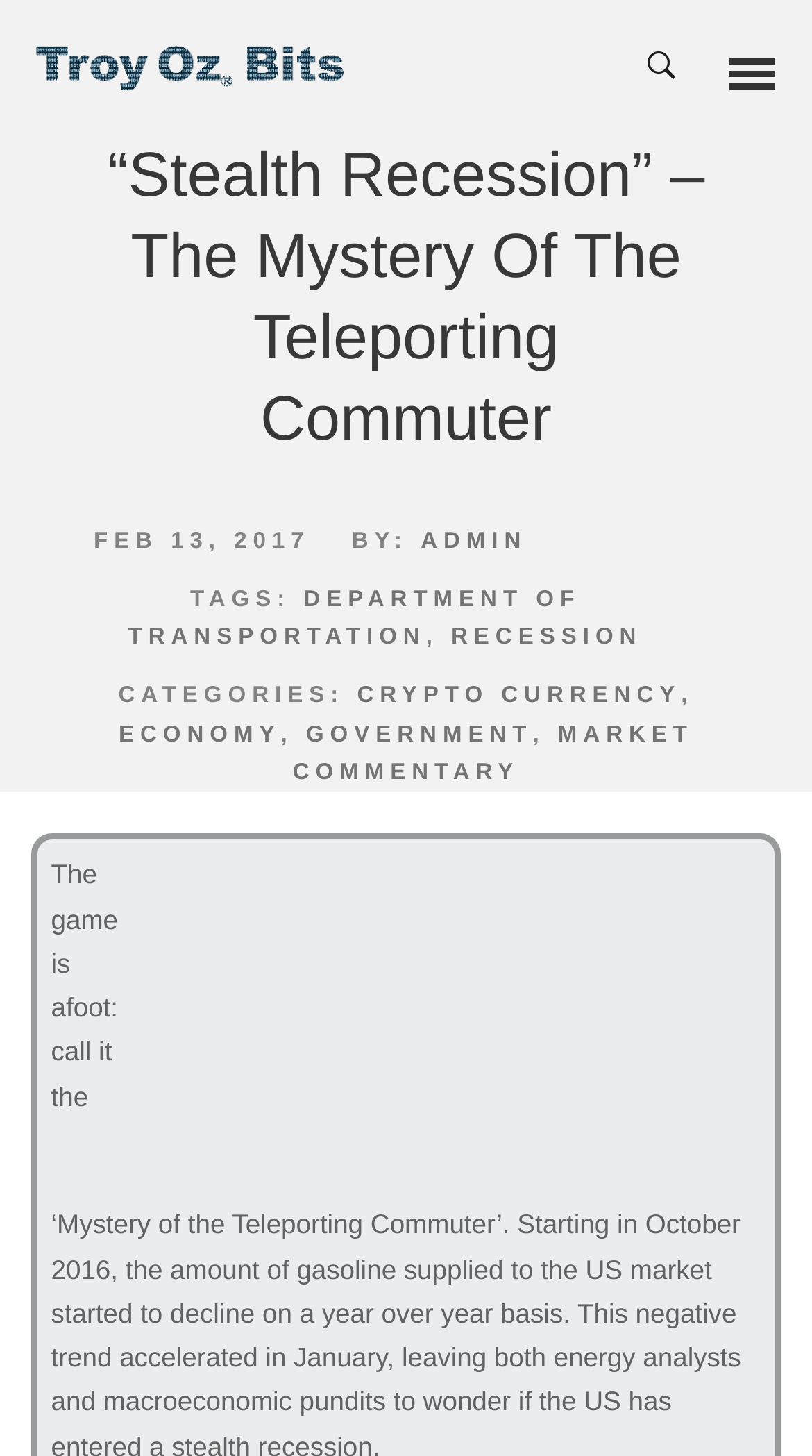Find the bounding box coordinates of the clickable area that will achieve the following instruction: "View parenting training for your employees".

None